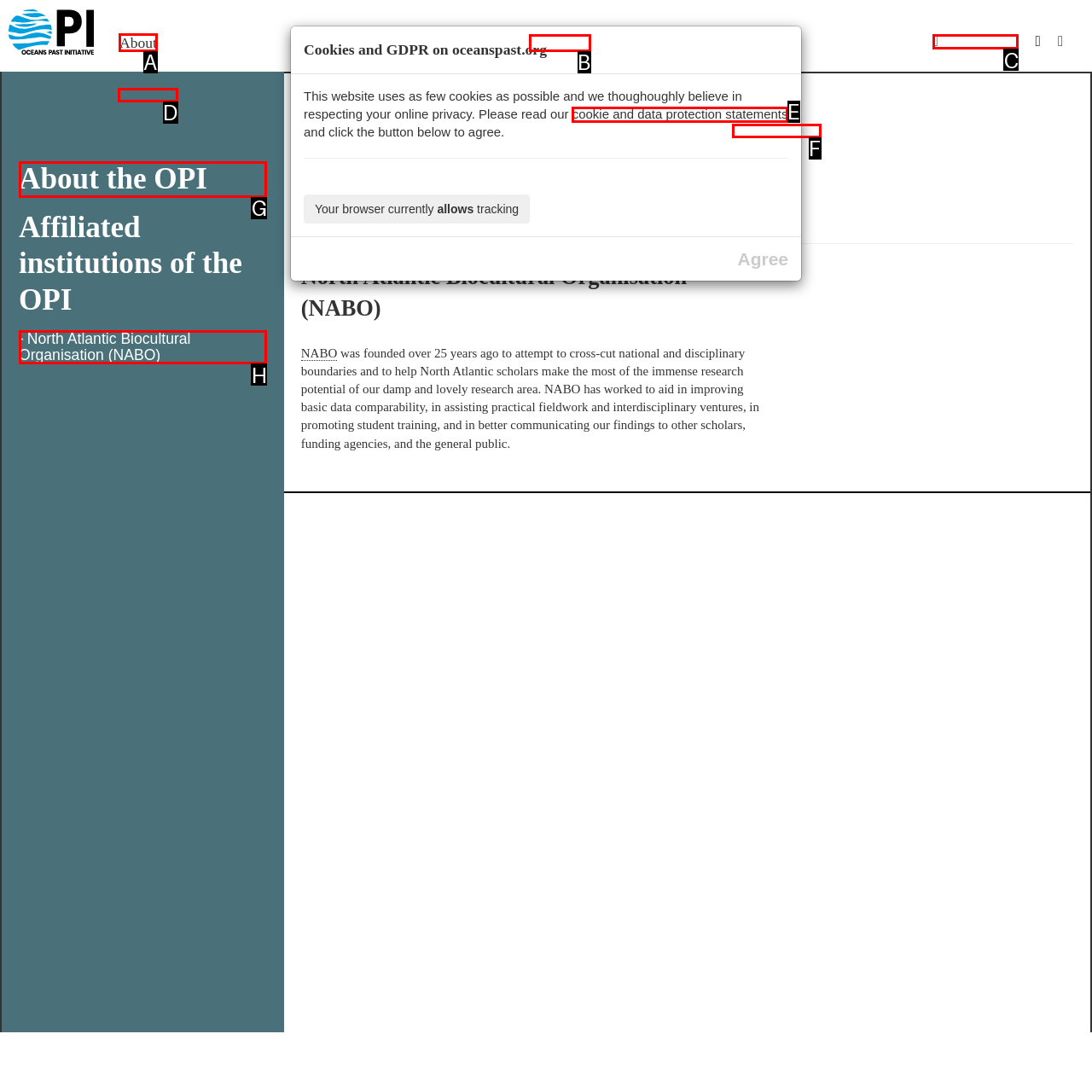Select the UI element that should be clicked to execute the following task: Go to About page
Provide the letter of the correct choice from the given options.

A